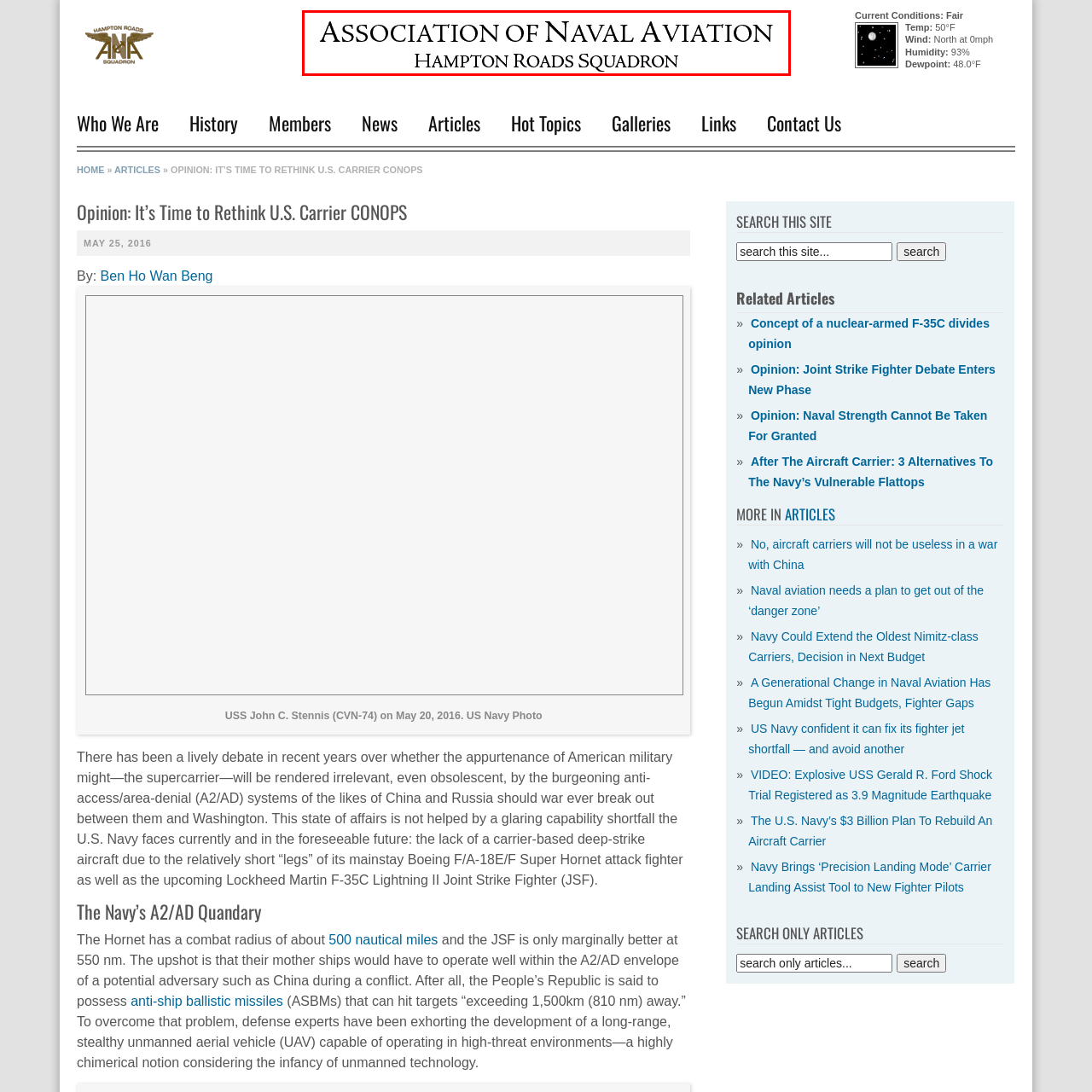Describe extensively the visual content inside the red marked area.

This image features the header for the "Association of Naval Aviation - Hampton Roads Squadron." The text is presented in a bold and elegant font, prominently showcasing the association's name and its specific chapter in Hampton Roads. This visual element sets the tone for the associated content, emphasizing the organization's commitment to naval aviation and its activities in the Virginia Beach area. The design highlights the significance of naval heritage and community engagement within the field of aviation, representing a dedicated hub for enthusiasts and professionals alike.